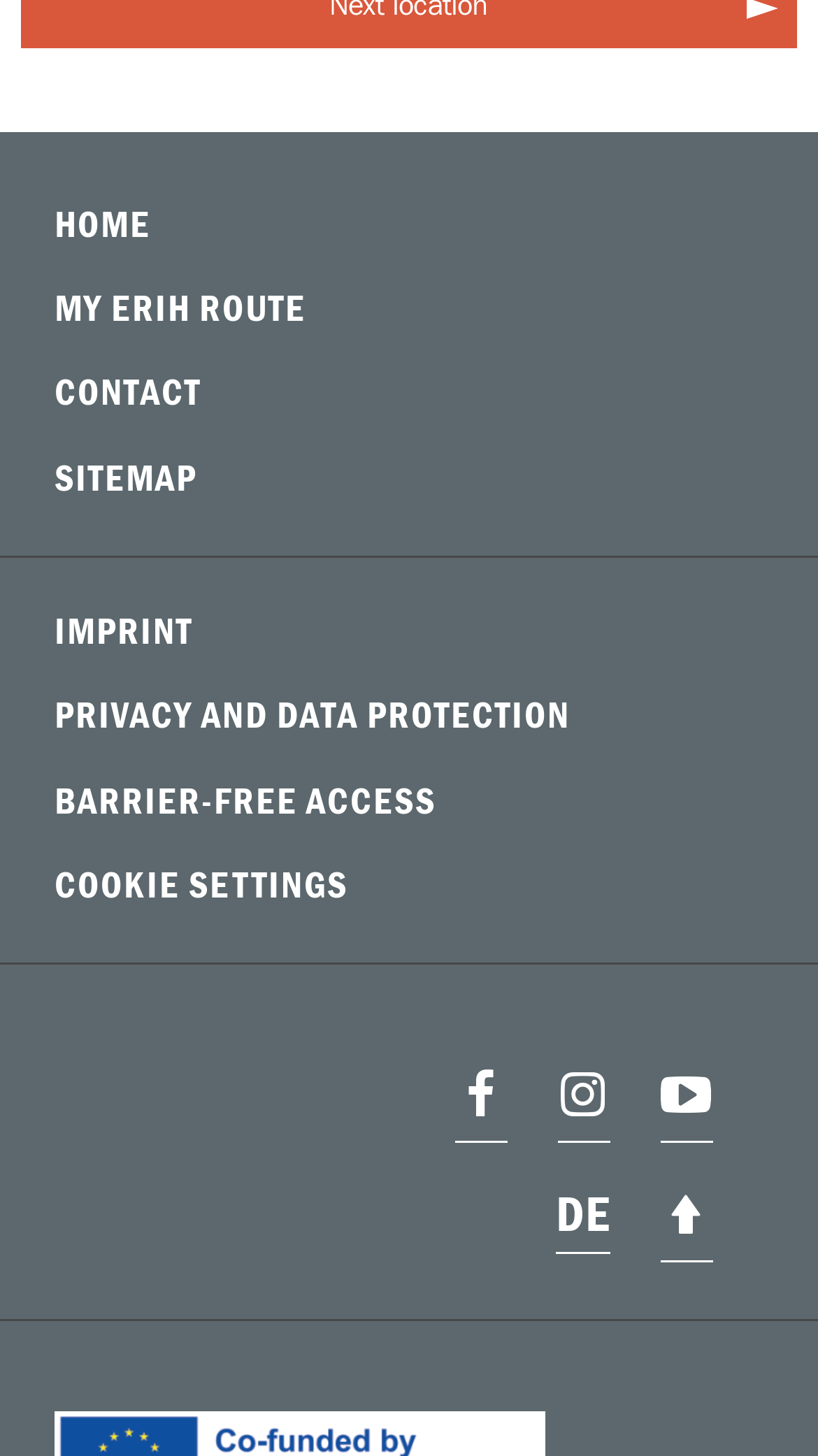Please give a one-word or short phrase response to the following question: 
What is the language option available on the page?

DE